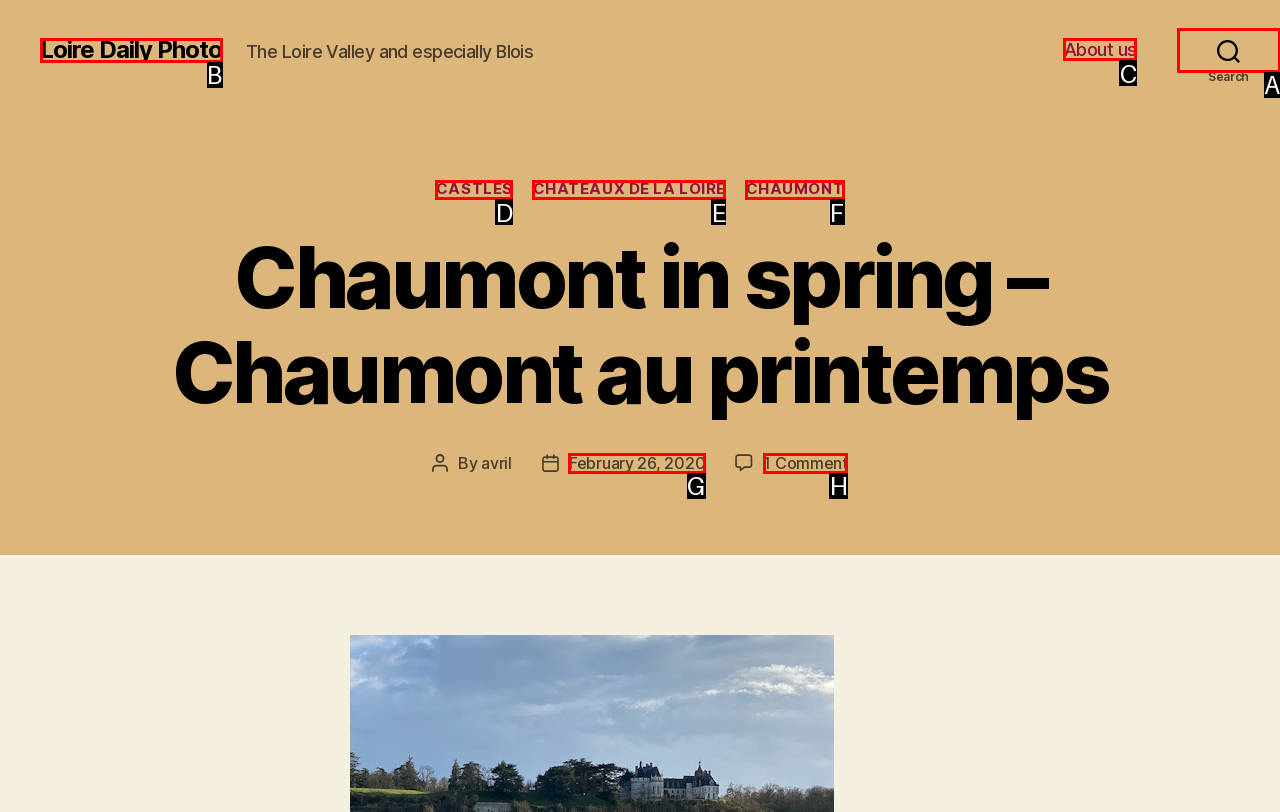Tell me which UI element to click to fulfill the given task: view About us. Respond with the letter of the correct option directly.

C